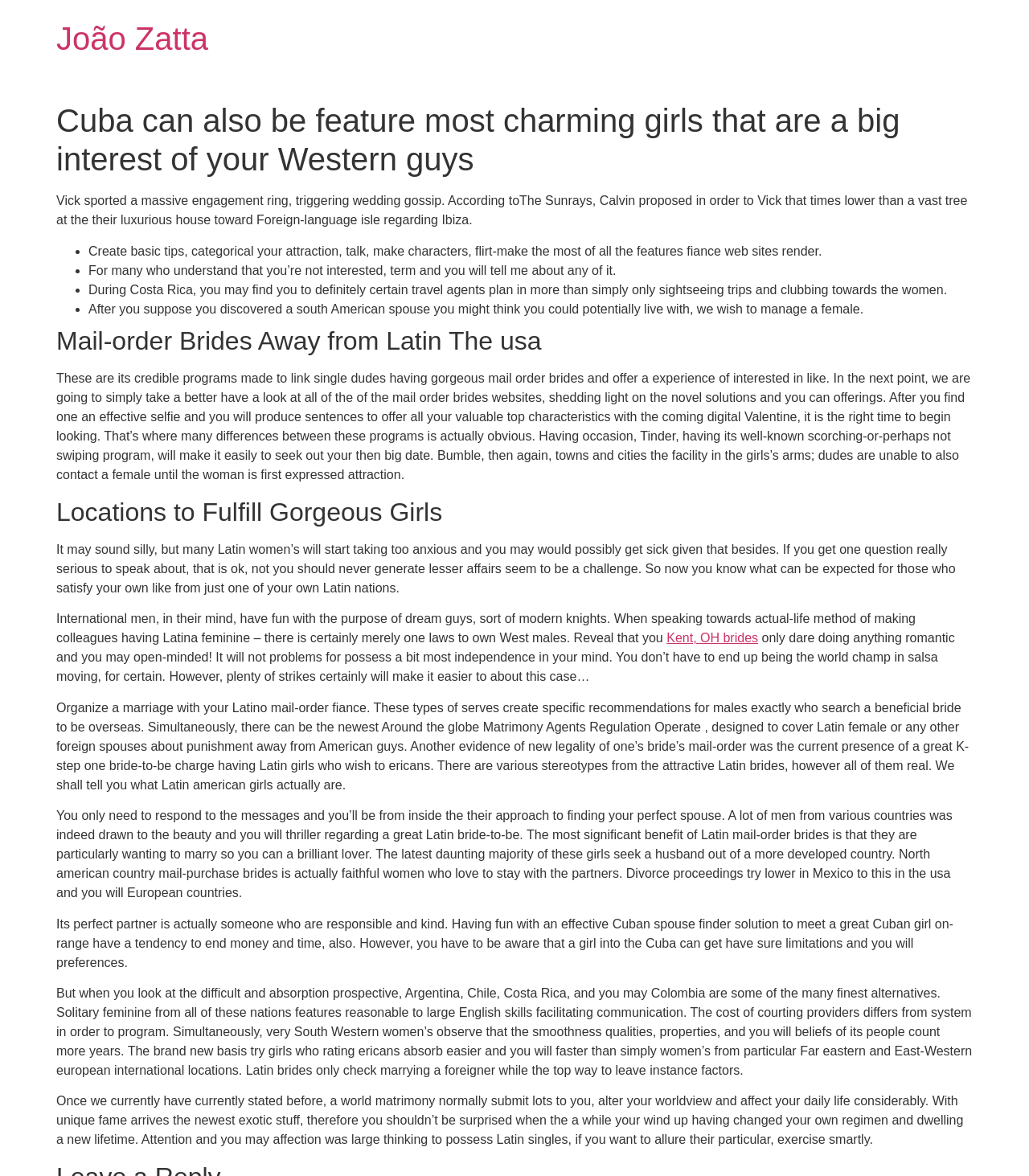What is the main topic of this webpage?
Based on the image, respond with a single word or phrase.

Mail-order Brides